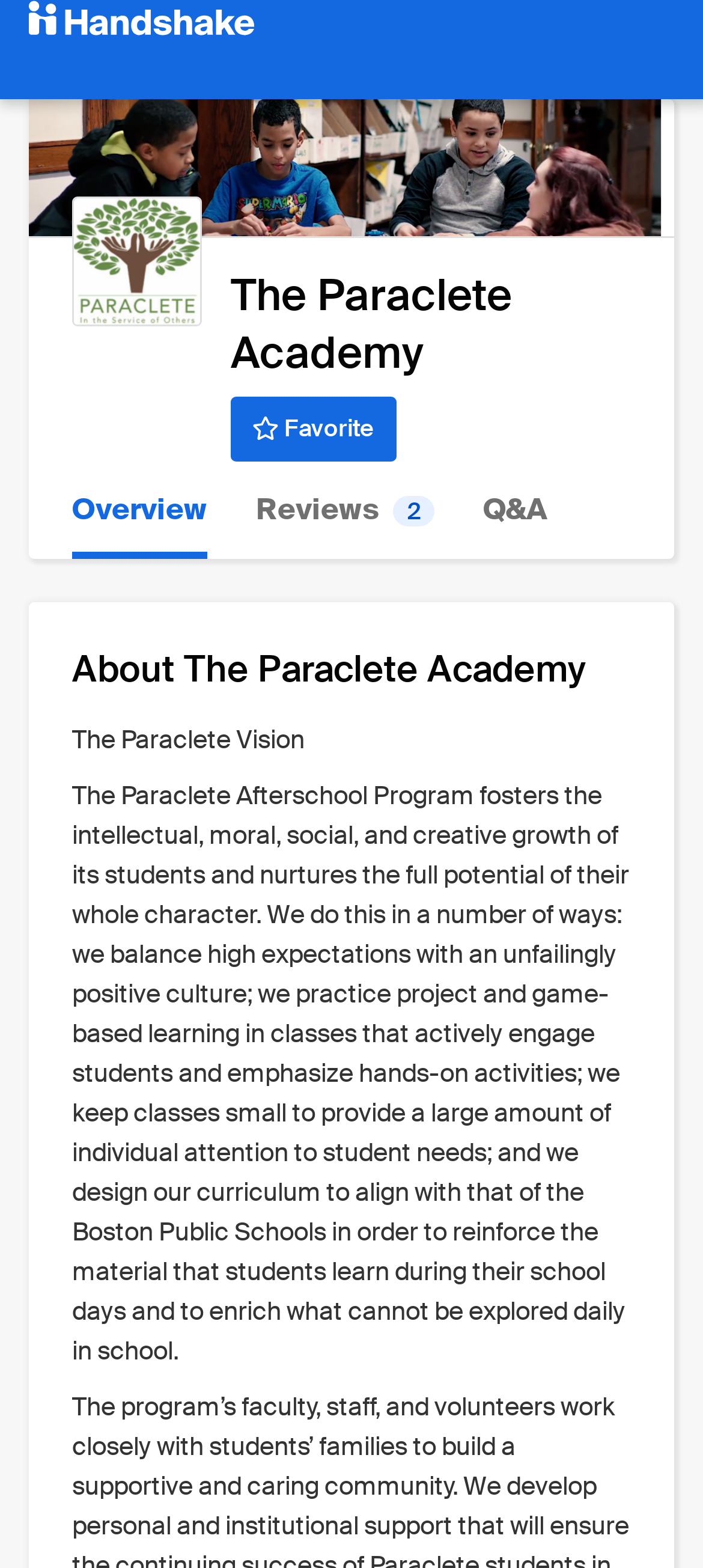What is the name of the academy?
Provide a detailed answer to the question, using the image to inform your response.

The name of the academy can be found in the heading element with the text 'The Paraclete Academy' and also in the link element with the text 'The Paraclete Academy'.